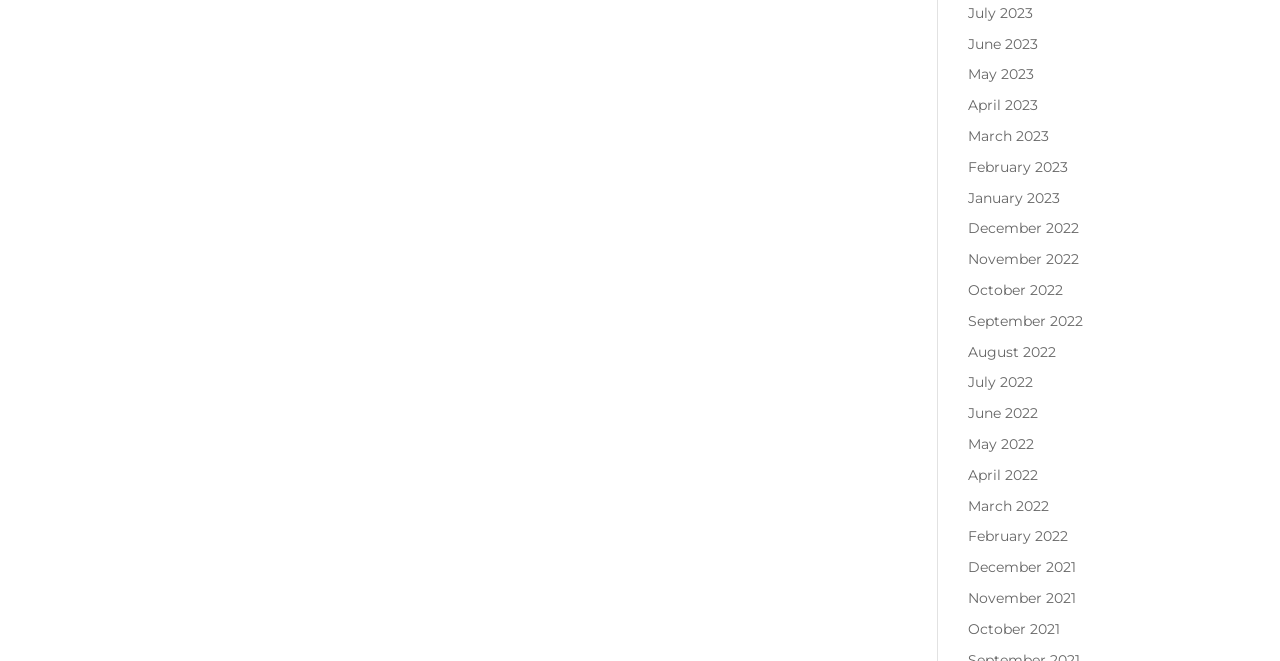What is the earliest month listed?
Answer with a single word or phrase, using the screenshot for reference.

December 2021